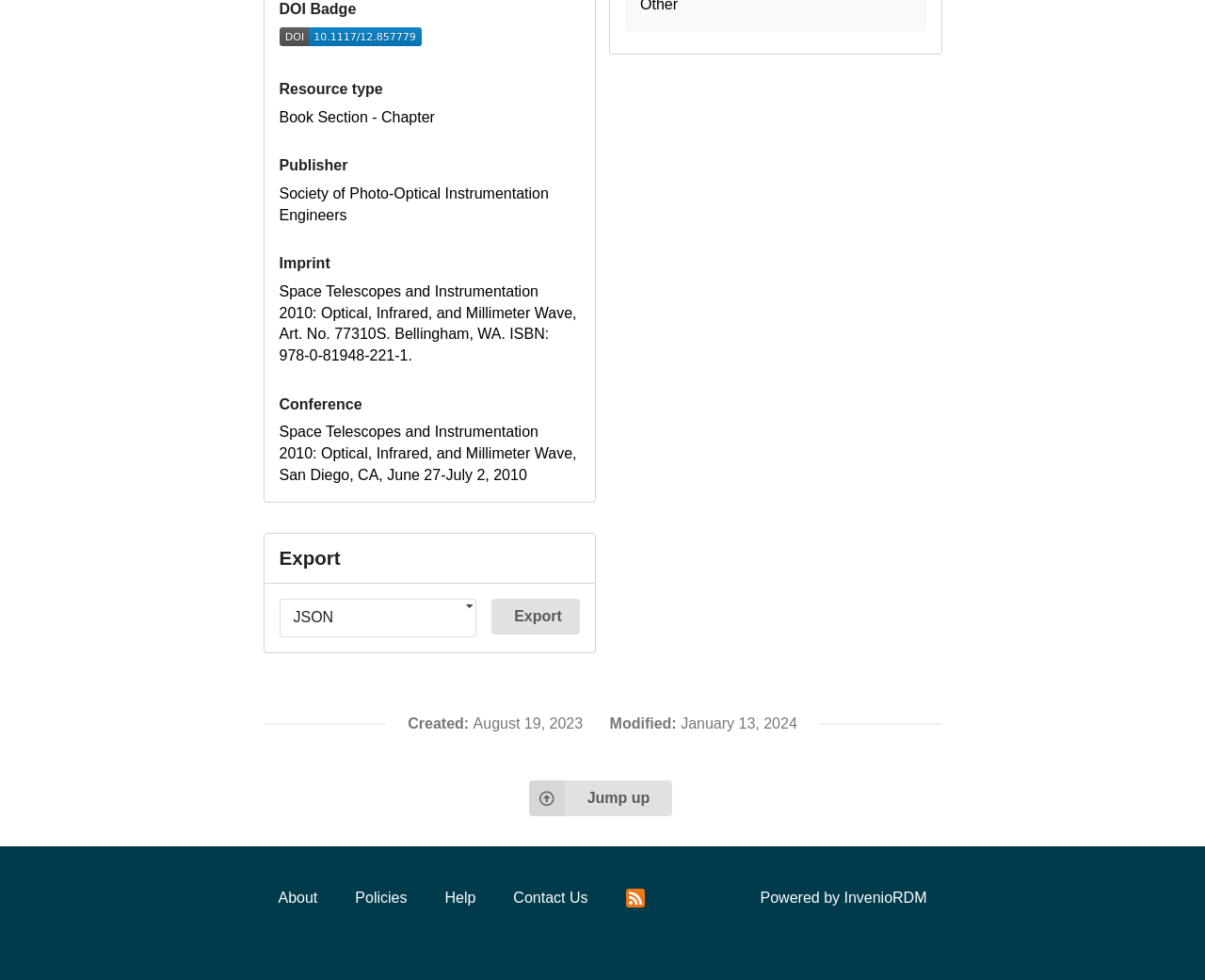What is the creation date of the upload information?
Give a detailed explanation using the information visible in the image.

I found a DescriptionListTerm element with the text 'Created:' and a corresponding DescriptionListDetail element with the text 'August 19, 2023'. Therefore, the creation date of the upload information is 'August 19, 2023'.